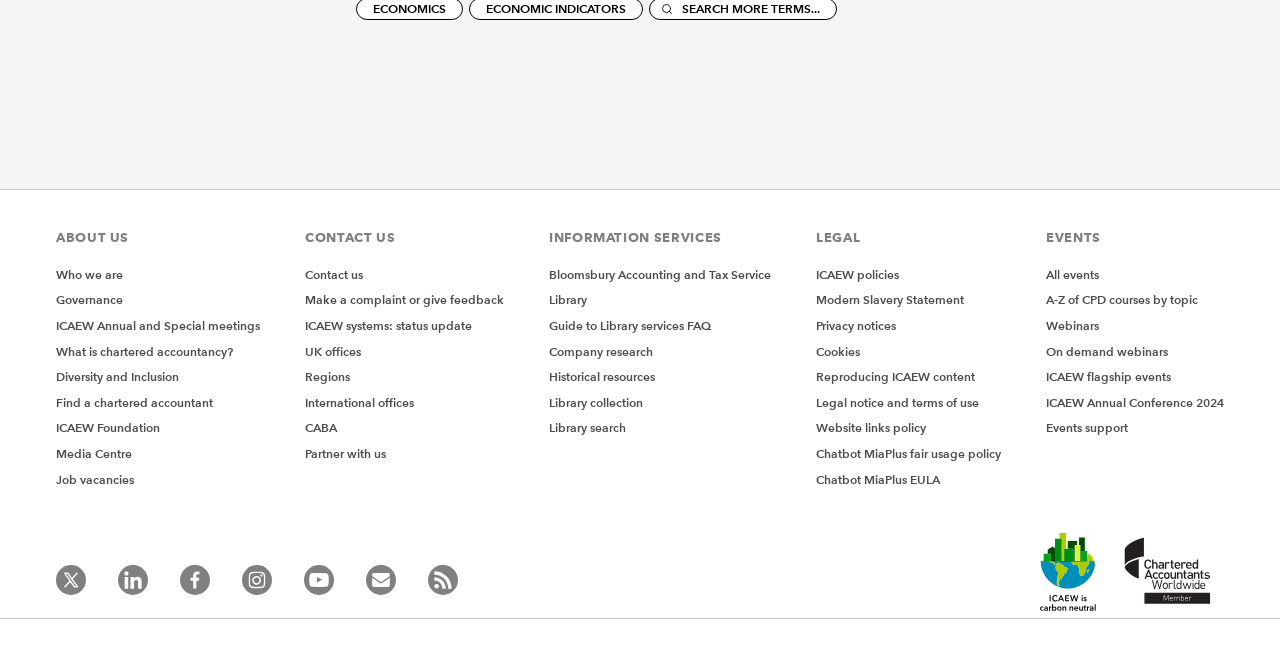Provide the bounding box coordinates of the area you need to click to execute the following instruction: "Contact us".

[0.238, 0.41, 0.284, 0.433]